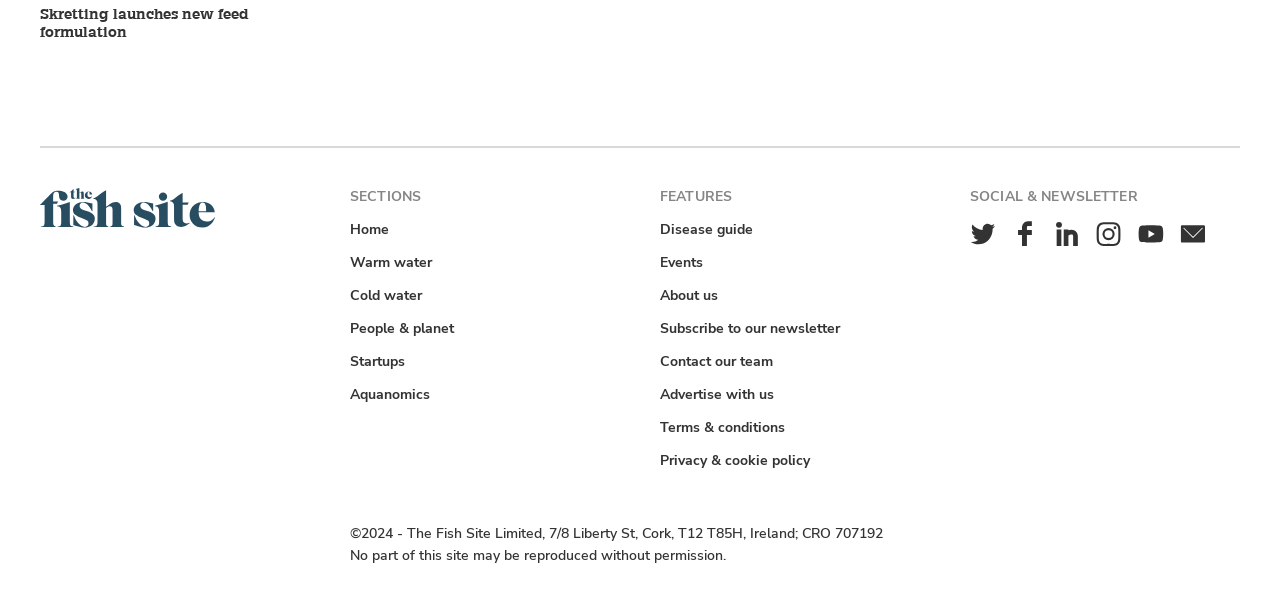Given the element description: "Skretting launches new feed formulation", predict the bounding box coordinates of the UI element it refers to, using four float numbers between 0 and 1, i.e., [left, top, right, bottom].

[0.031, 0.009, 0.242, 0.069]